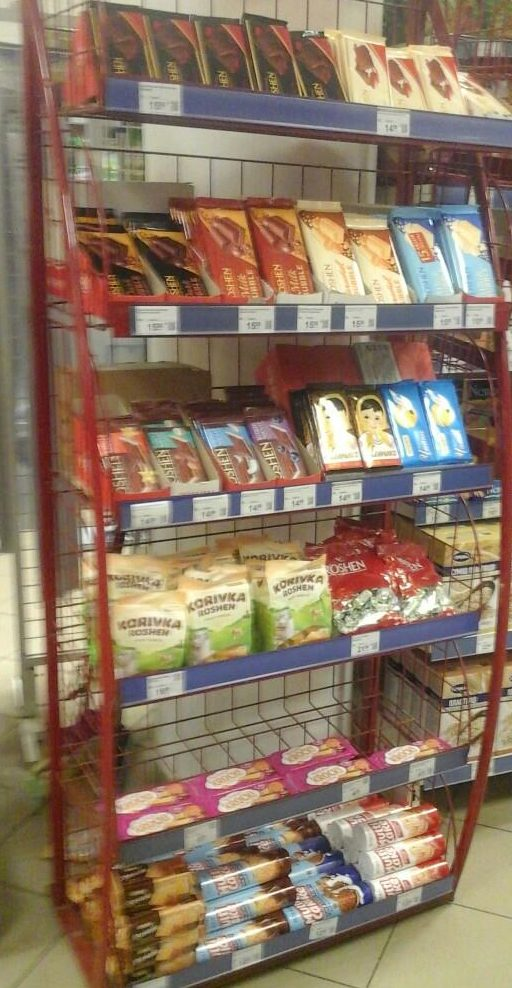Give a short answer to this question using one word or a phrase:
Are the prices of the products visible?

Yes